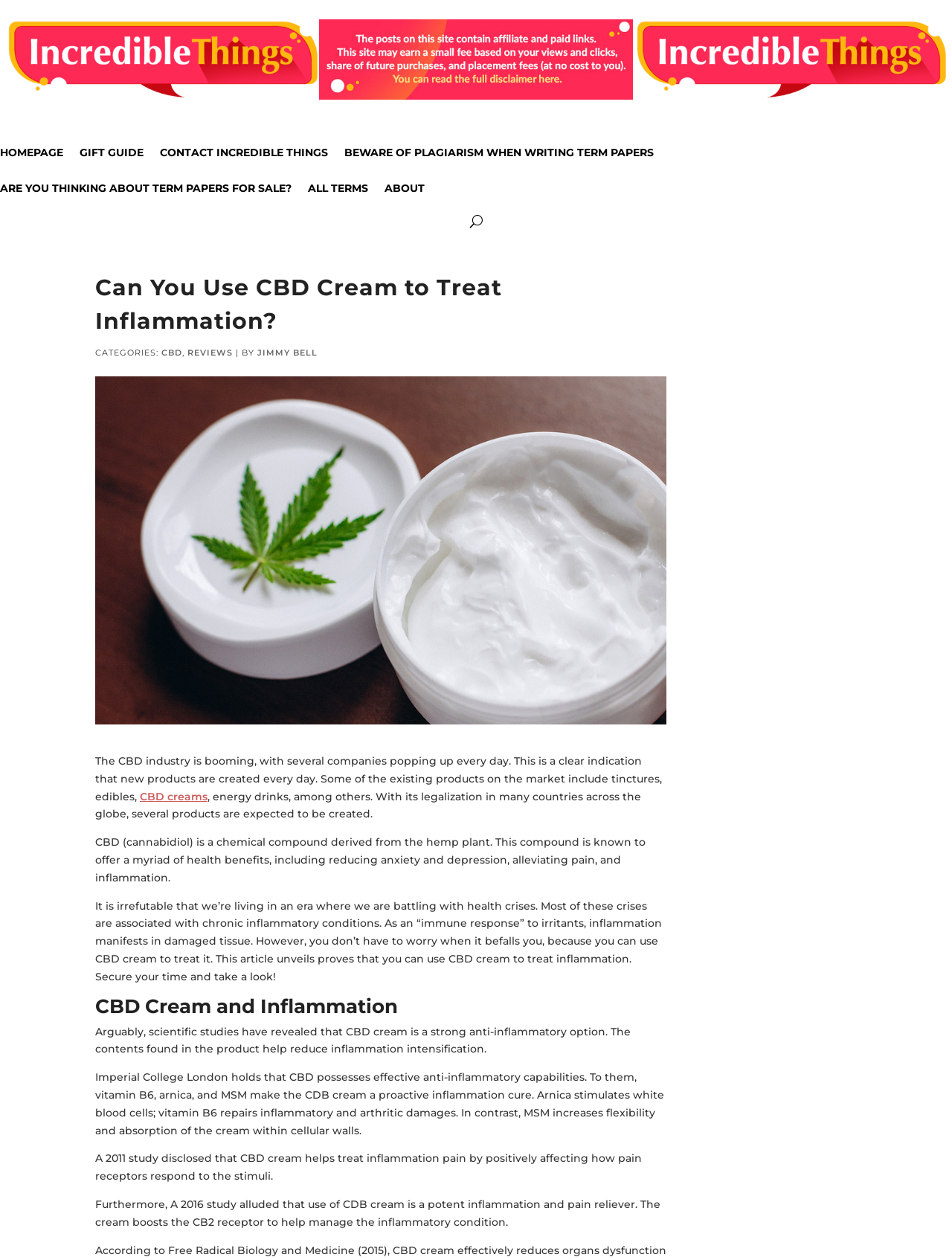Please locate the bounding box coordinates of the element that should be clicked to achieve the given instruction: "Click the 'HOMEPAGE' link".

[0.0, 0.117, 0.066, 0.142]